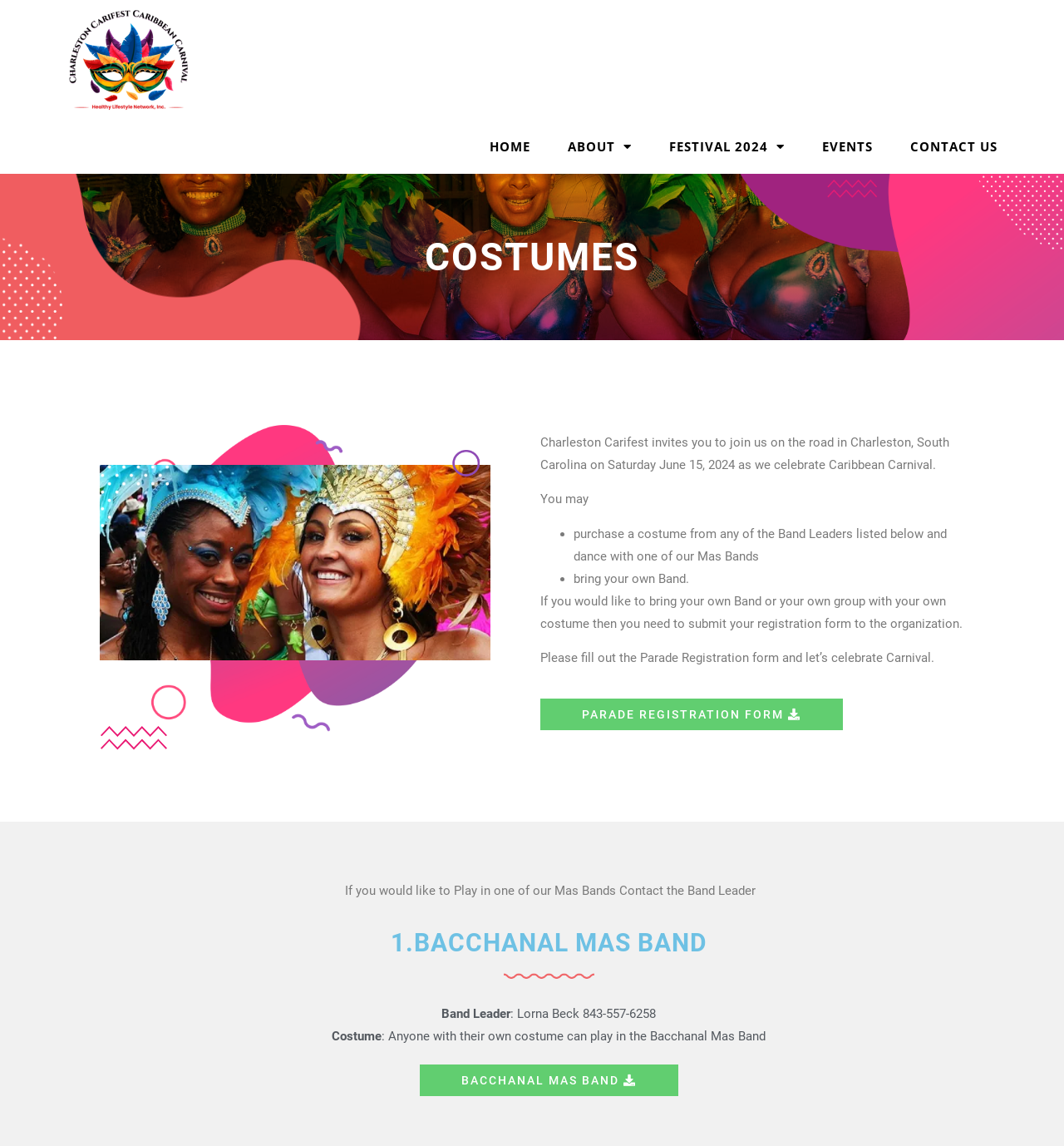What is the name of the first Mas Band listed?
Examine the image closely and answer the question with as much detail as possible.

I found the answer by reading the heading element with the text '1.BACCHANAL MAS BAND' which indicates that the first Mas Band listed is the Bacchanal Mas Band.